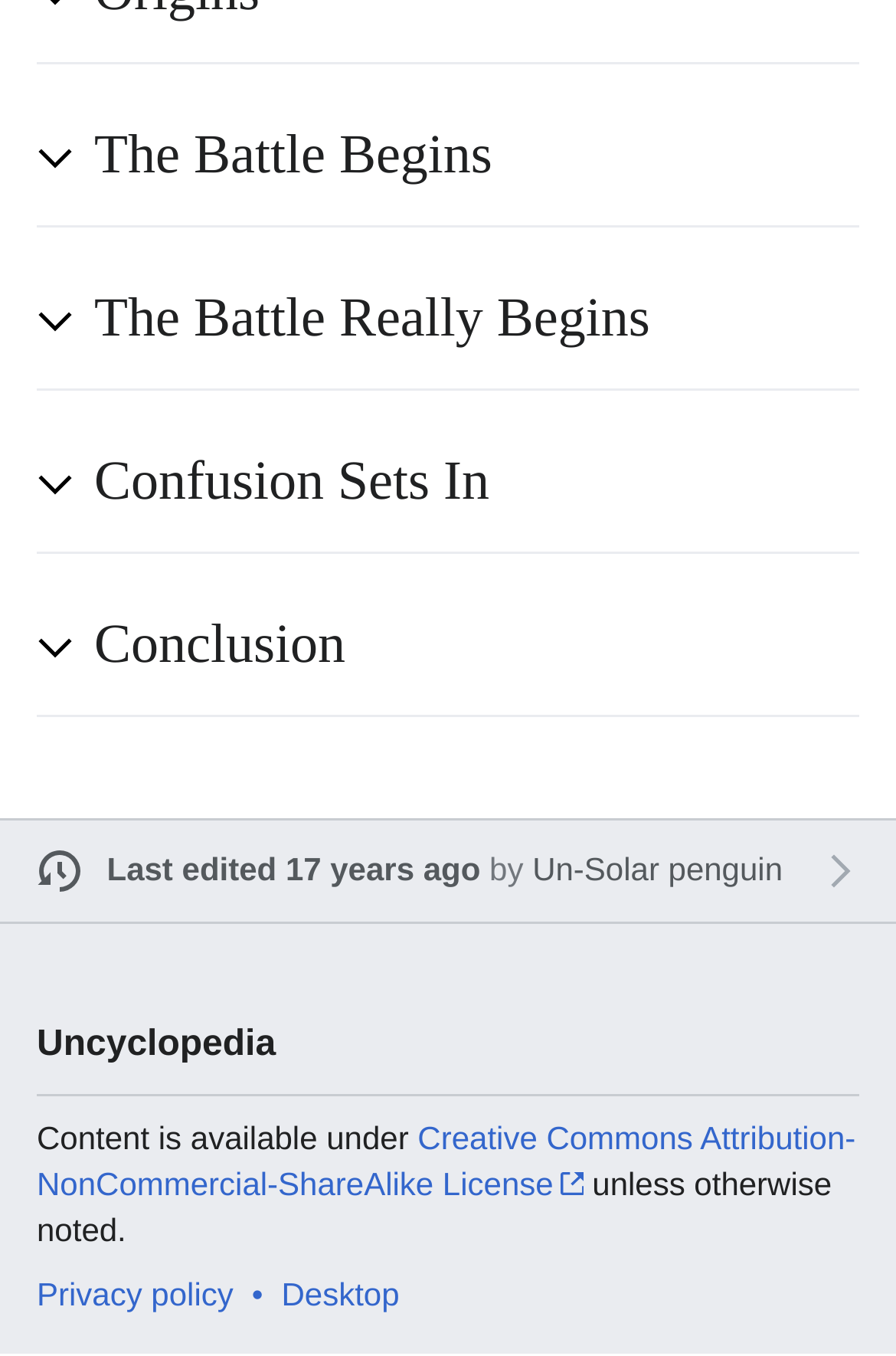Provide the bounding box coordinates of the HTML element this sentence describes: "Privacy policy".

[0.041, 0.941, 0.26, 0.968]